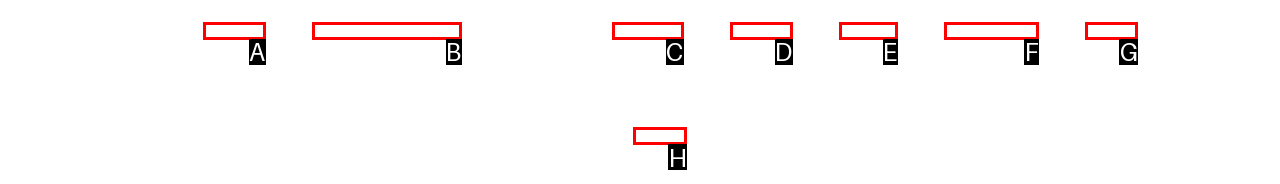Identify which HTML element matches the description: Back to Facing the wounds. Answer with the correct option's letter.

None